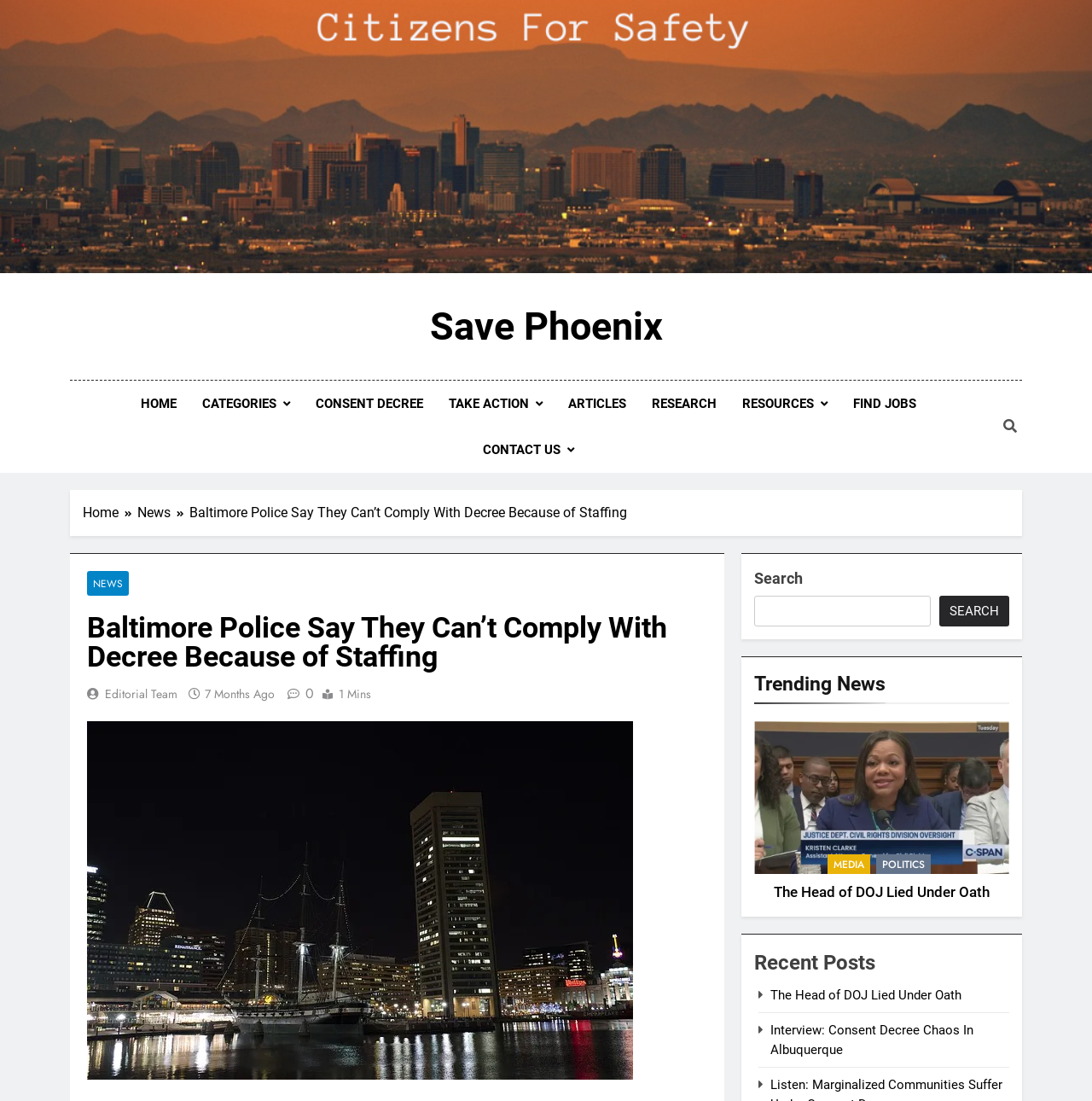Present a detailed account of what is displayed on the webpage.

The webpage appears to be a news article page from the "Save Phoenix" website. At the top, there is a navigation menu with links to various sections of the website, including "HOME", "CATEGORIES", "CONSENT DECREE", "TAKE ACTION", "ARTICLES", "RESEARCH", "RESOURCES", and "FIND JOBS". Below this menu, there is a breadcrumbs navigation section showing the current page's location as "Home > News".

The main content of the page is an article titled "Baltimore Police Say They Can’t Comply With Decree Because of Staffing". The article has a heading, a brief description, and a timestamp indicating it was published 7 months ago. There are also links to the "Editorial Team" and a "NEWS" section.

To the right of the article, there is a search bar with a search button and a label "Search". Below the search bar, there is a section titled "Trending News" with an image. Further down, there are headings for "MEDIA" and "POLITICS" with links to related content.

The page also features a list of "Recent Posts" with links to other news articles, including "The Head of DOJ Lied Under Oath" and "Interview: Consent Decree Chaos In Albuquerque". At the top-right corner of the page, there is a button with a magnifying glass icon, and at the bottom-right corner, there is a link to "CONTACT US".